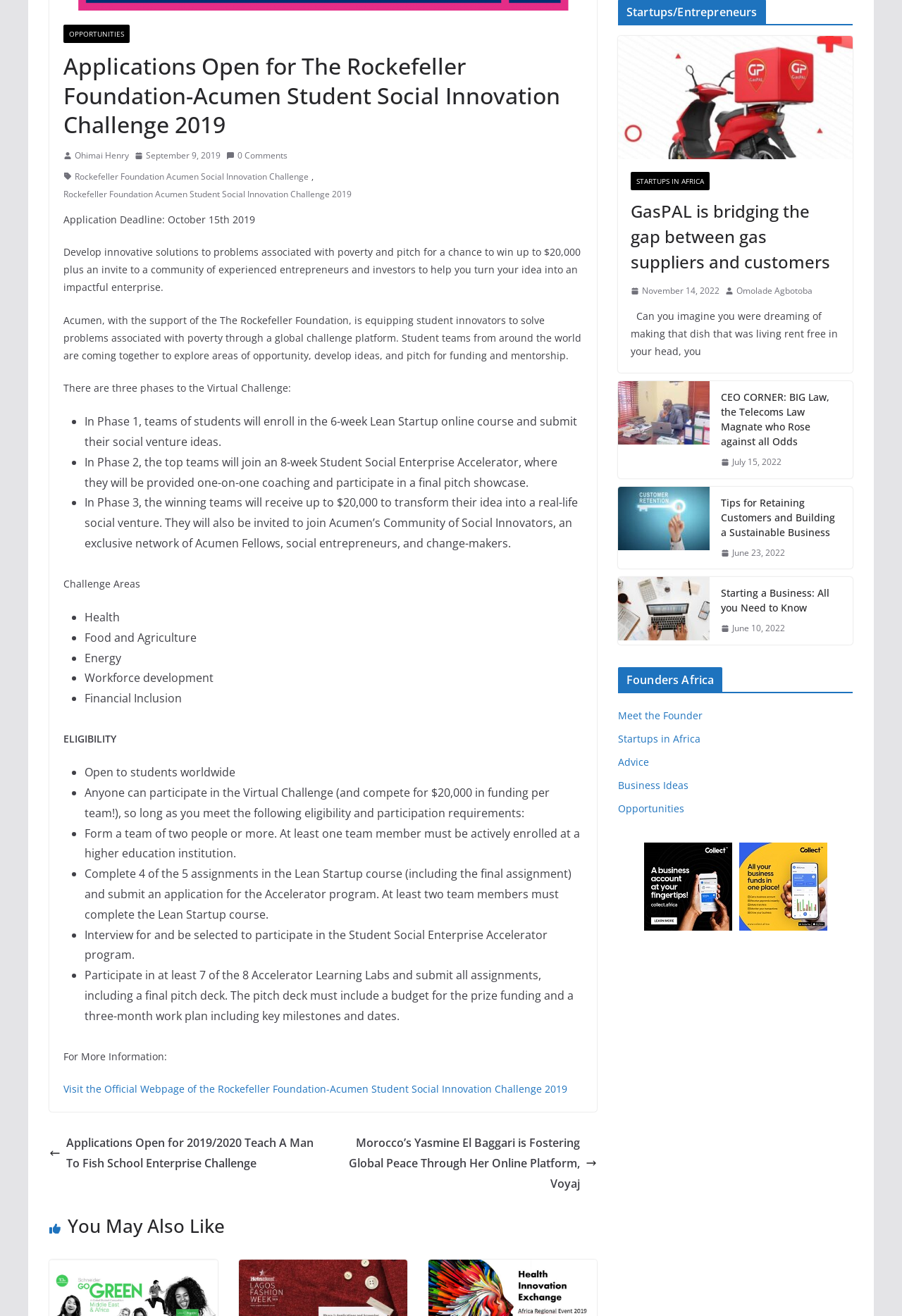Please find the bounding box coordinates in the format (top-left x, top-left y, bottom-right x, bottom-right y) for the given element description. Ensure the coordinates are floating point numbers between 0 and 1. Description: Opportunities

[0.685, 0.609, 0.759, 0.619]